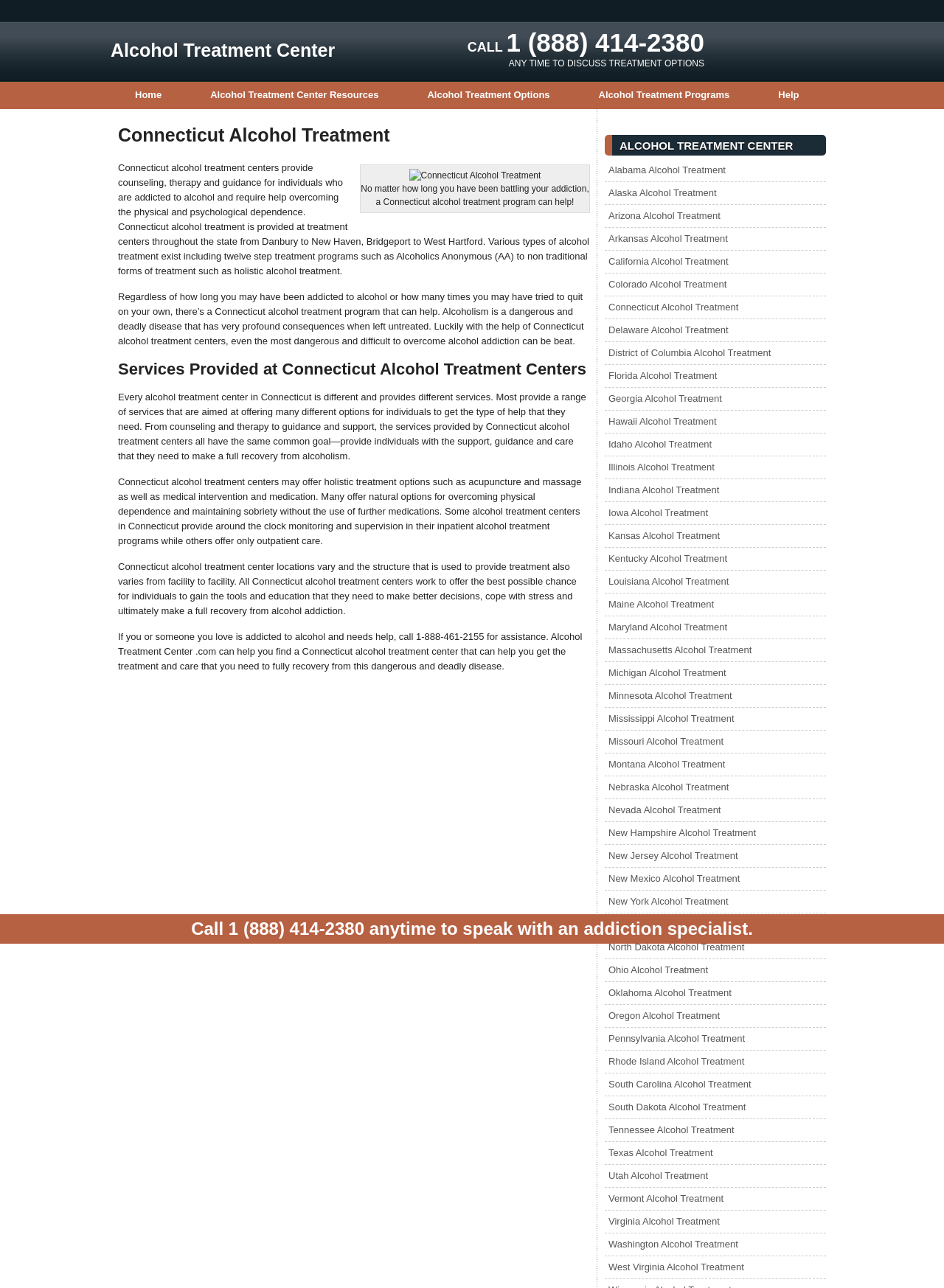Can you find the bounding box coordinates for the element to click on to achieve the instruction: "Call the phone number 1 (888) 414-2380"?

[0.536, 0.022, 0.746, 0.044]